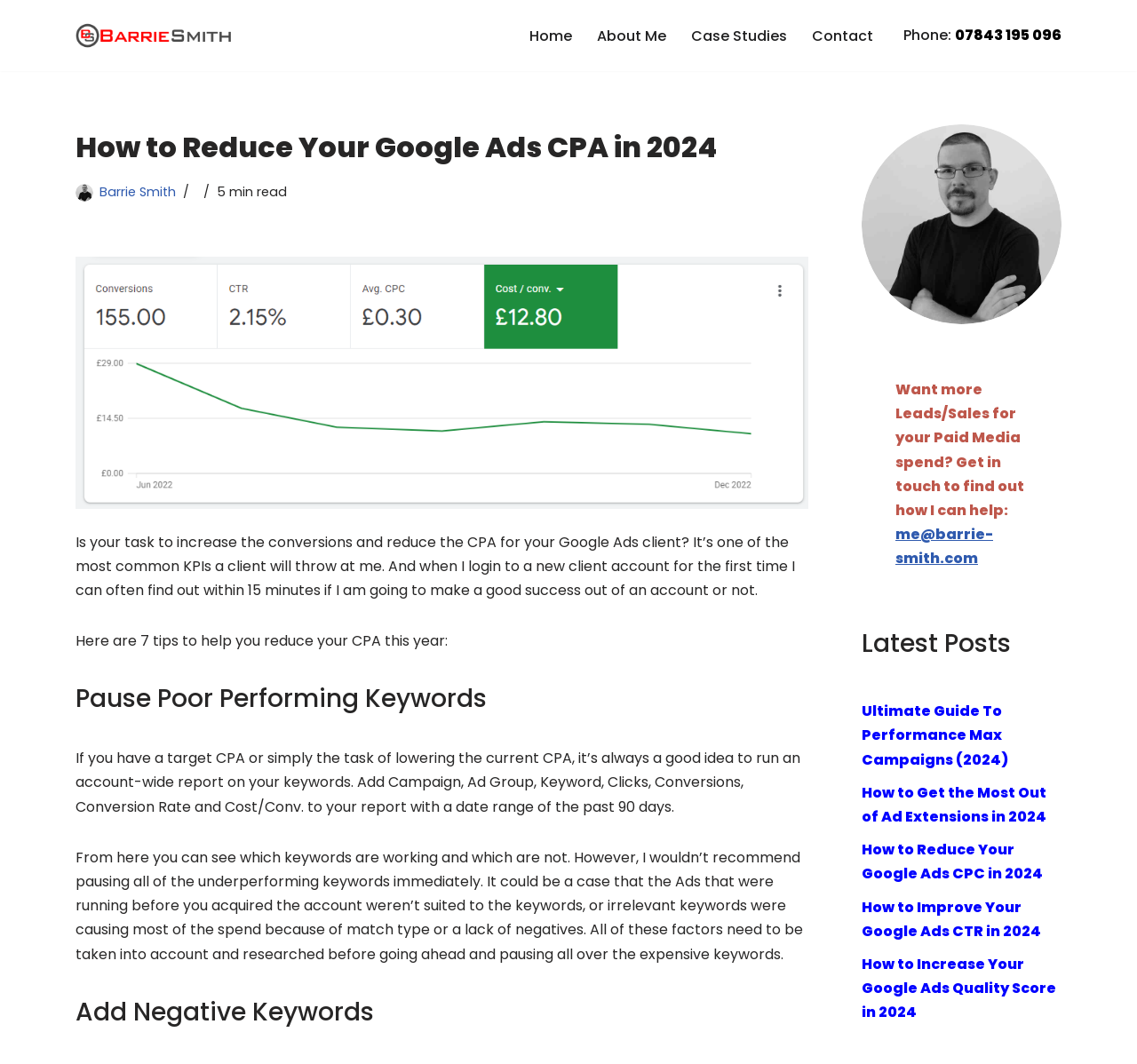Please identify the bounding box coordinates of the element's region that needs to be clicked to fulfill the following instruction: "Click the 'About Me' link". The bounding box coordinates should consist of four float numbers between 0 and 1, i.e., [left, top, right, bottom].

[0.525, 0.022, 0.586, 0.044]